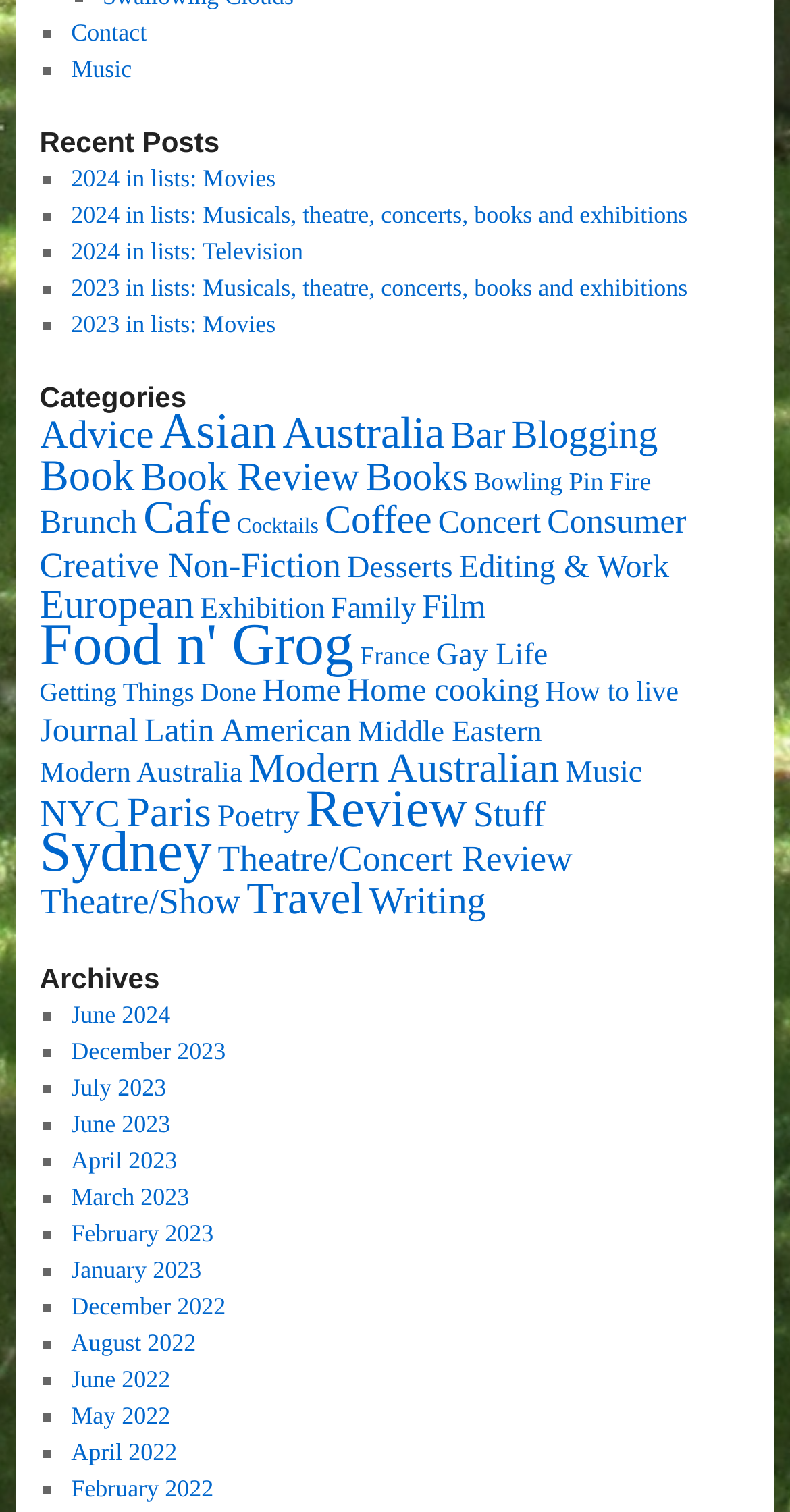Please identify the bounding box coordinates of the area I need to click to accomplish the following instruction: "View '2024 in lists: Movies'".

[0.09, 0.108, 0.349, 0.127]